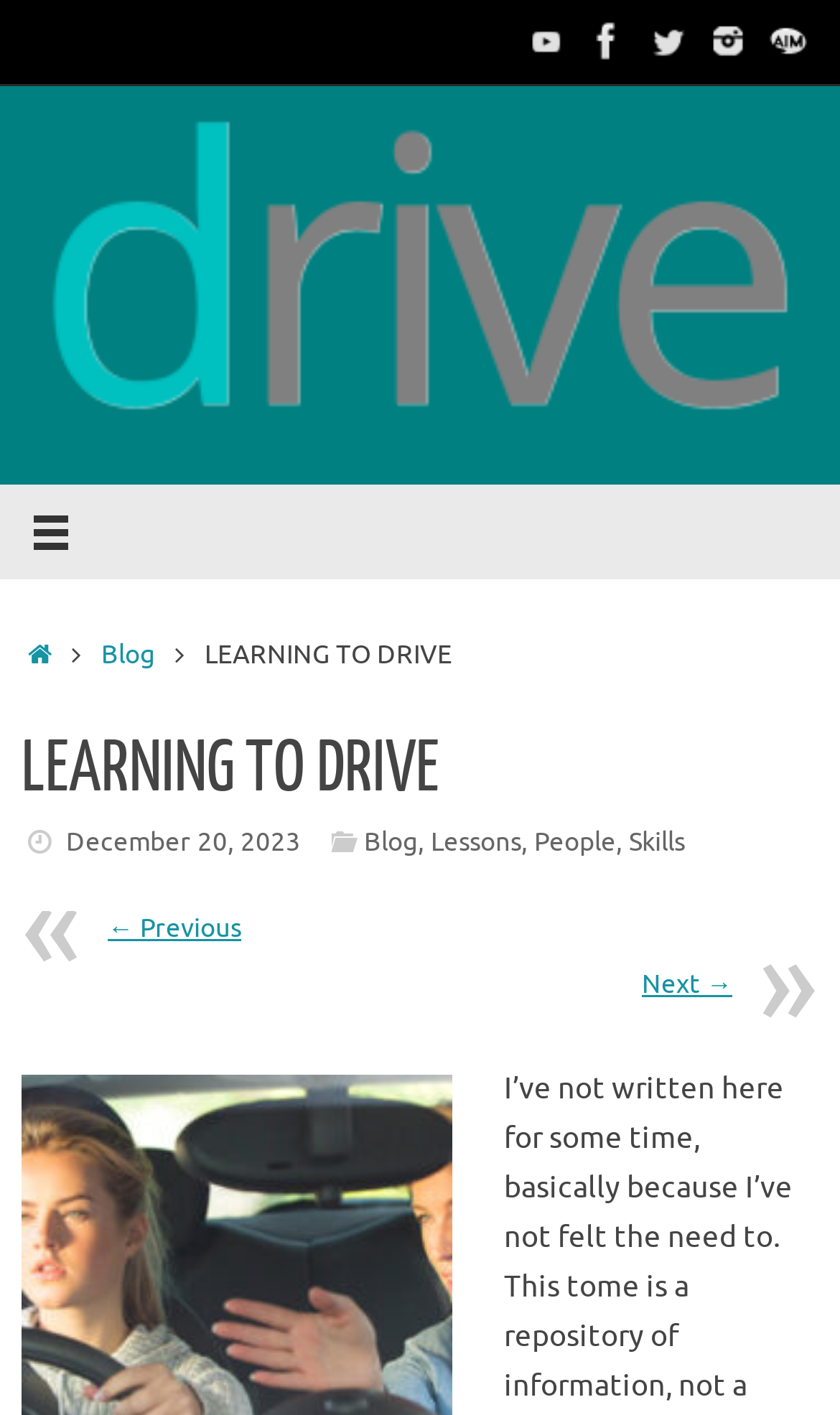Pinpoint the bounding box coordinates of the element you need to click to execute the following instruction: "Go to the Home page". The bounding box should be represented by four float numbers between 0 and 1, in the format [left, top, right, bottom].

[0.026, 0.451, 0.069, 0.475]